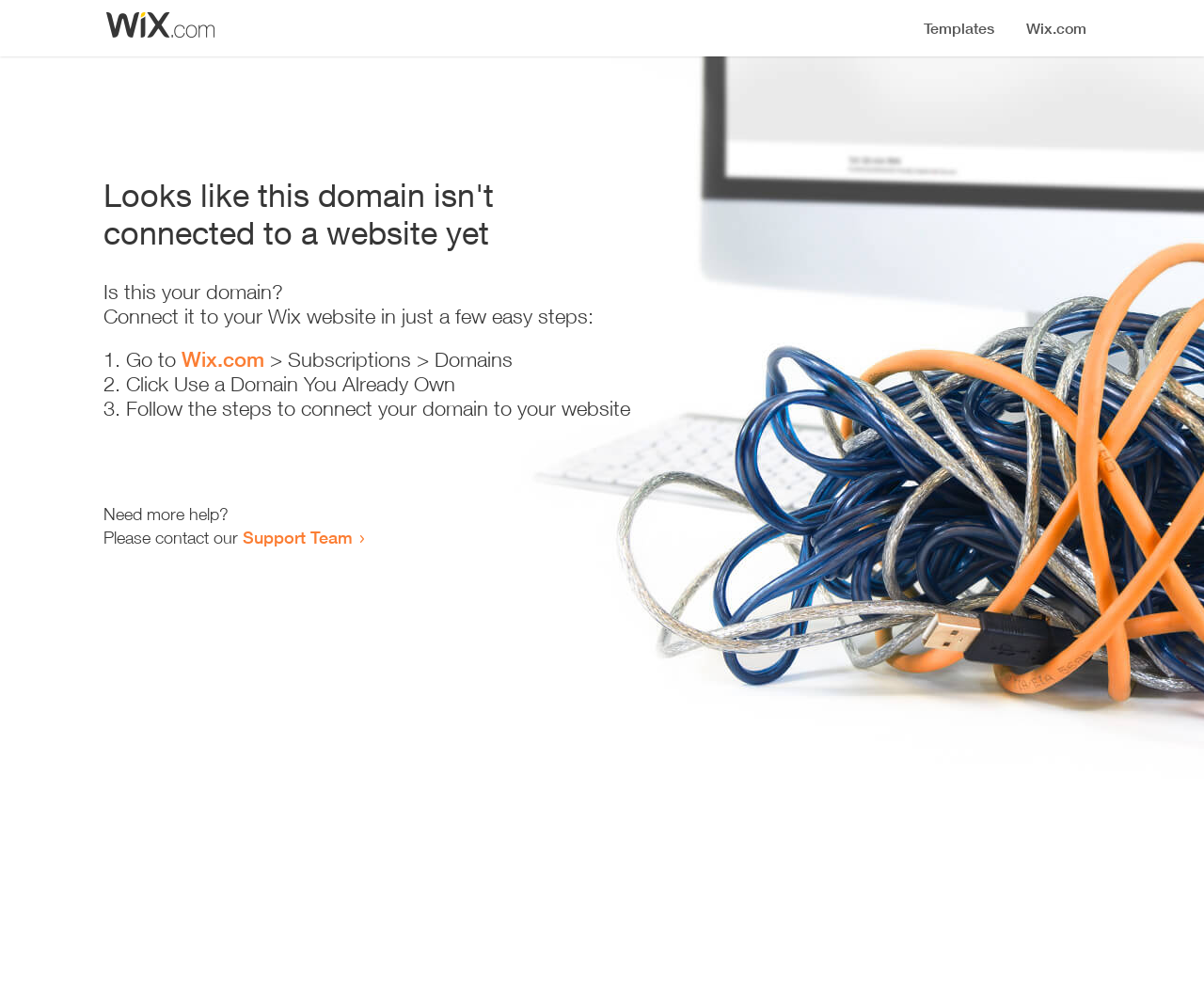What is the purpose of the webpage?
Using the picture, provide a one-word or short phrase answer.

Connect domain to website